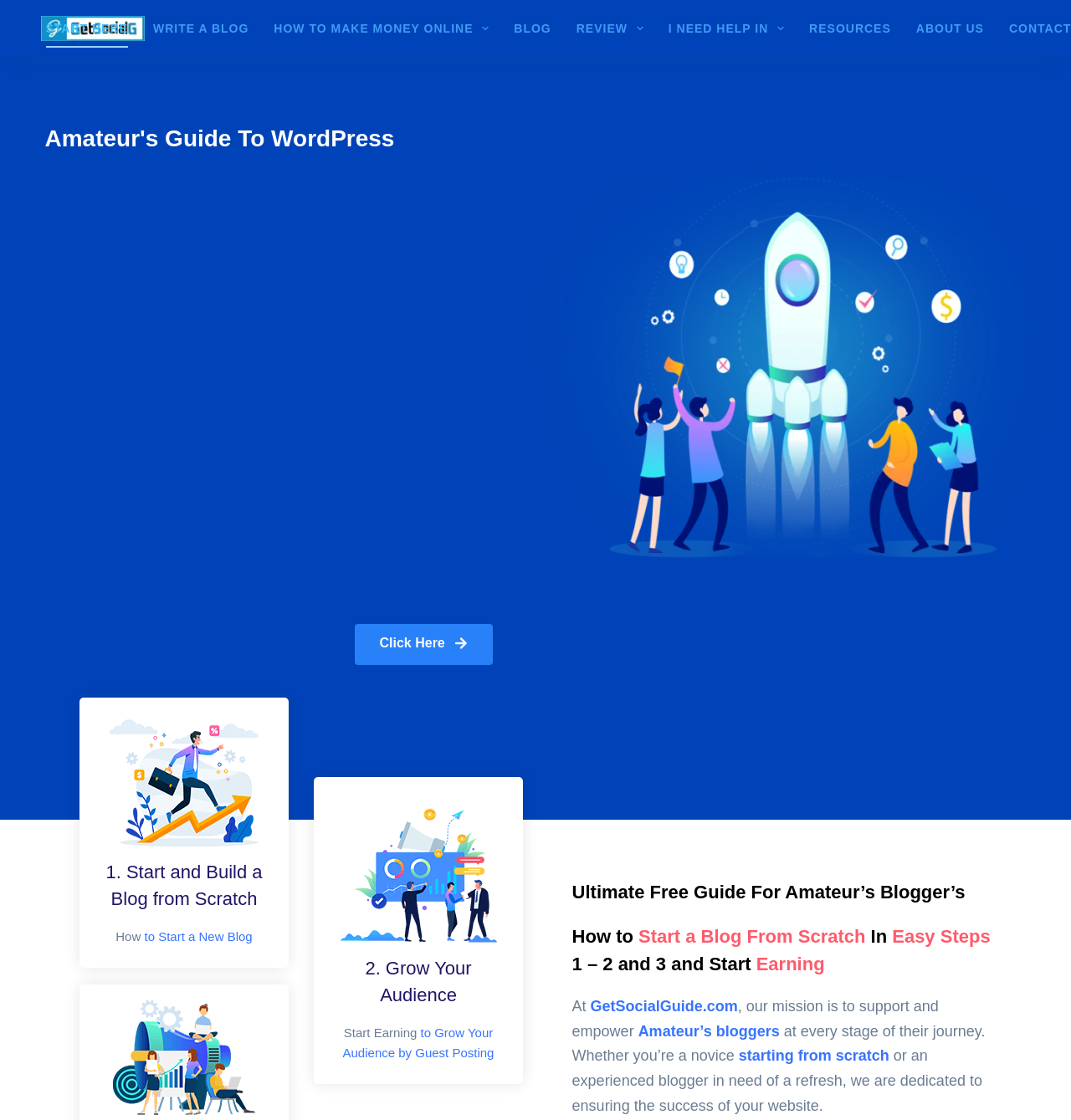What is the topic of the second section?
Refer to the image and answer the question using a single word or phrase.

Grow Your Audience